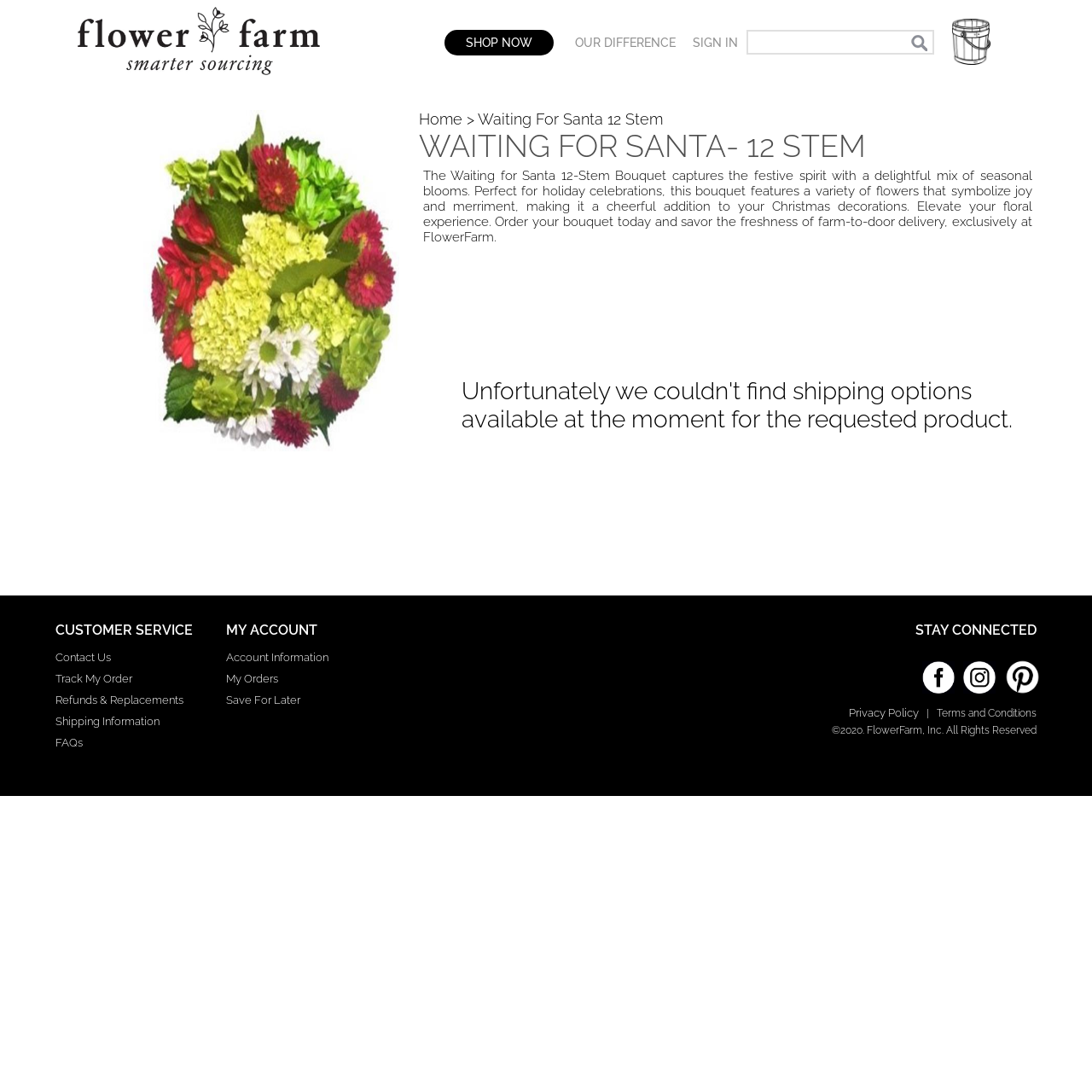Respond with a single word or phrase:
What is the benefit of ordering from FlowerFarm?

Farm-to-door delivery